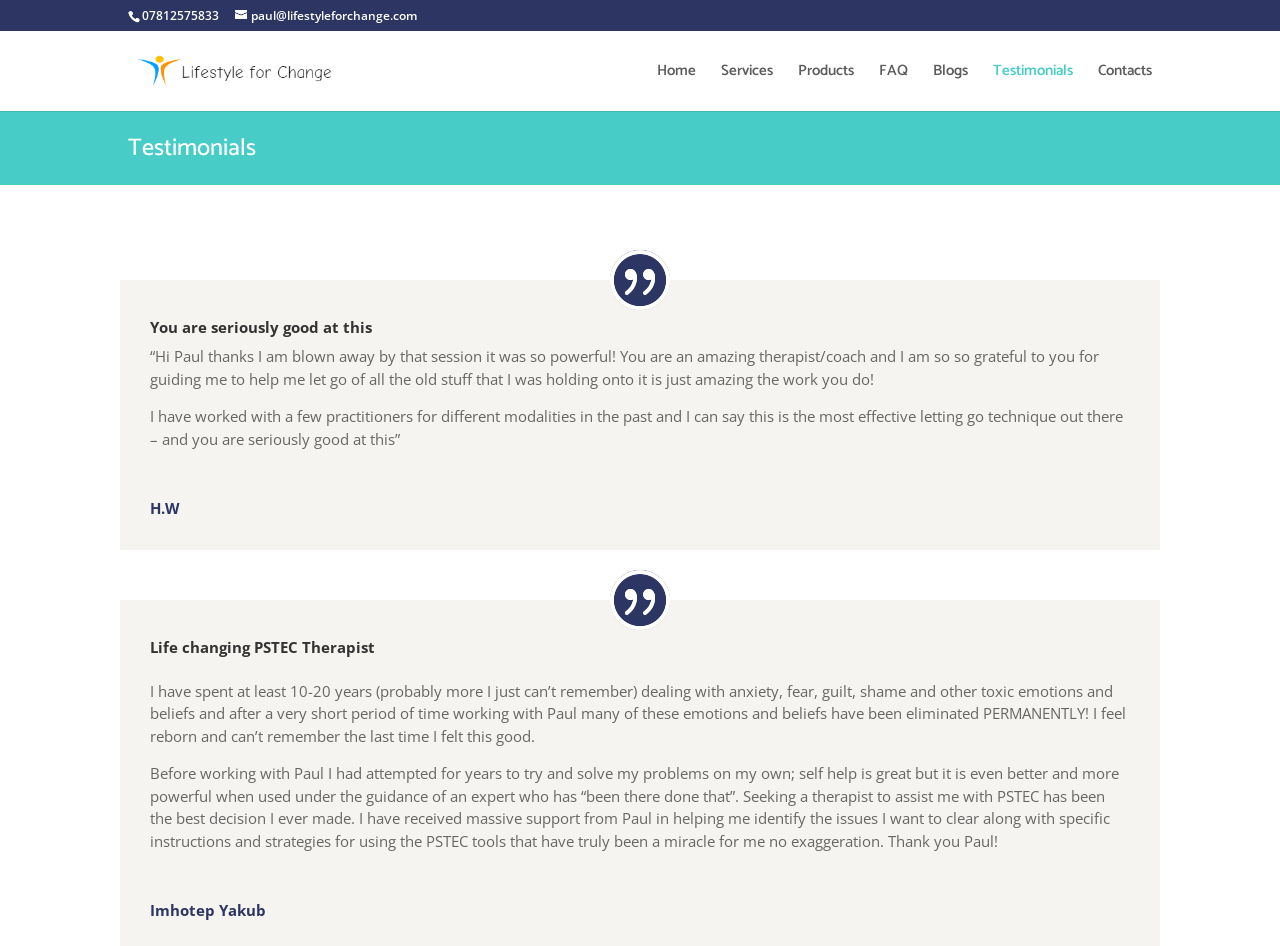What is the name of the website?
Refer to the screenshot and deliver a thorough answer to the question presented.

I found the name 'Lifestyle for Change' in the logo image and also in the navigation link 'Lifestyle for Change' which suggests that it is the name of the website.